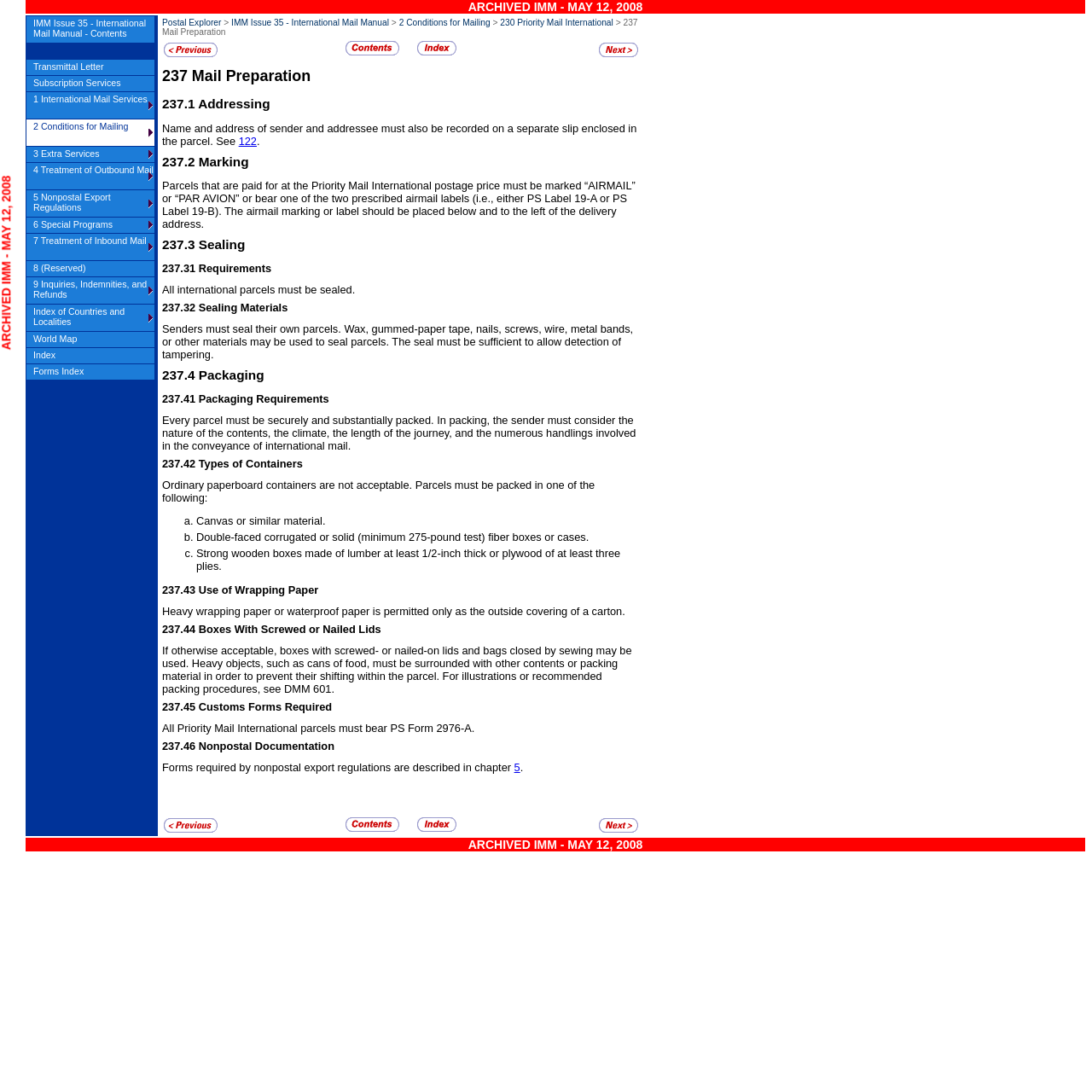Provide a comprehensive description of the webpage.

The webpage is about "237 Mail Preparation" and appears to be a documentation page for postal services. At the top, there is a title "ARCHIVED IMM - MAY 12, 2008" and a navigation menu with links to "Postal Explorer", "IMM Issue 35 - International Mail Manual", "2 Conditions for Mailing", "230 Priority Mail International", and "237 Mail Preparation".

The main content of the page is divided into sections, each with a heading and descriptive text. The sections are: "237.1 Addressing", "237.2 Marking", "237.3 Sealing", "237.4 Packaging", and "237.43 Use of Wrapping Paper". Each section provides detailed information on the specific topic, including requirements and guidelines for mail preparation.

There are also several links throughout the page, including links to related documents, such as "236 Weight and Size Limits" and "240 First-Class Mail International". Additionally, there are links to contents for "2 Conditions for Mailing" and to the Index.

The page has a table of contents at the top and bottom, with links to each section. The layout is organized and easy to follow, with clear headings and concise text.